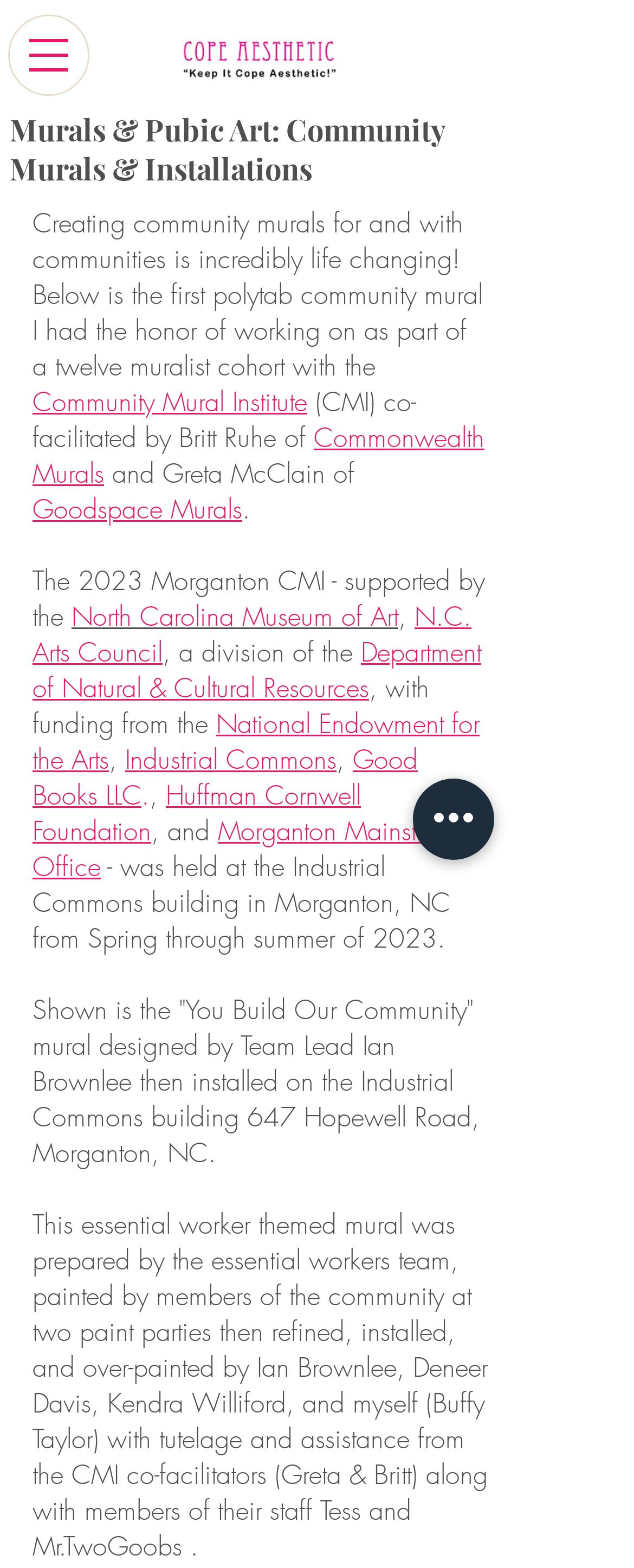What is the name of the community mural institute?
Using the image, provide a detailed and thorough answer to the question.

The answer can be found in the text 'Creating community murals for and with communities is incredibly life changing! Below is the first polytab community mural I had the honor of working on as part of a twelve muralist cohort with the Community Mural Institute (CMI) co-facilitated by Britt Ruhe of...'.